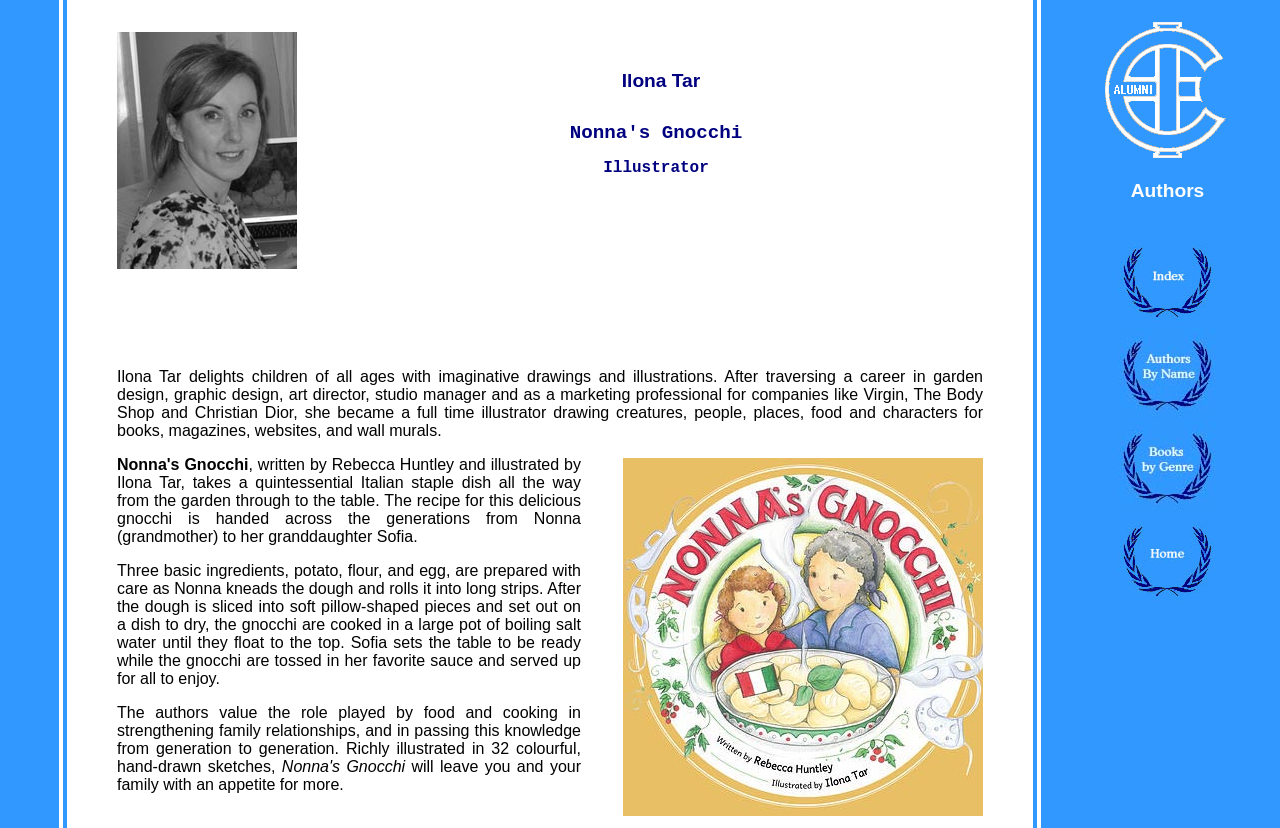Please find the bounding box coordinates in the format (top-left x, top-left y, bottom-right x, bottom-right y) for the given element description. Ensure the coordinates are floating point numbers between 0 and 1. Description: parent_node: Authors

[0.857, 0.176, 0.967, 0.197]